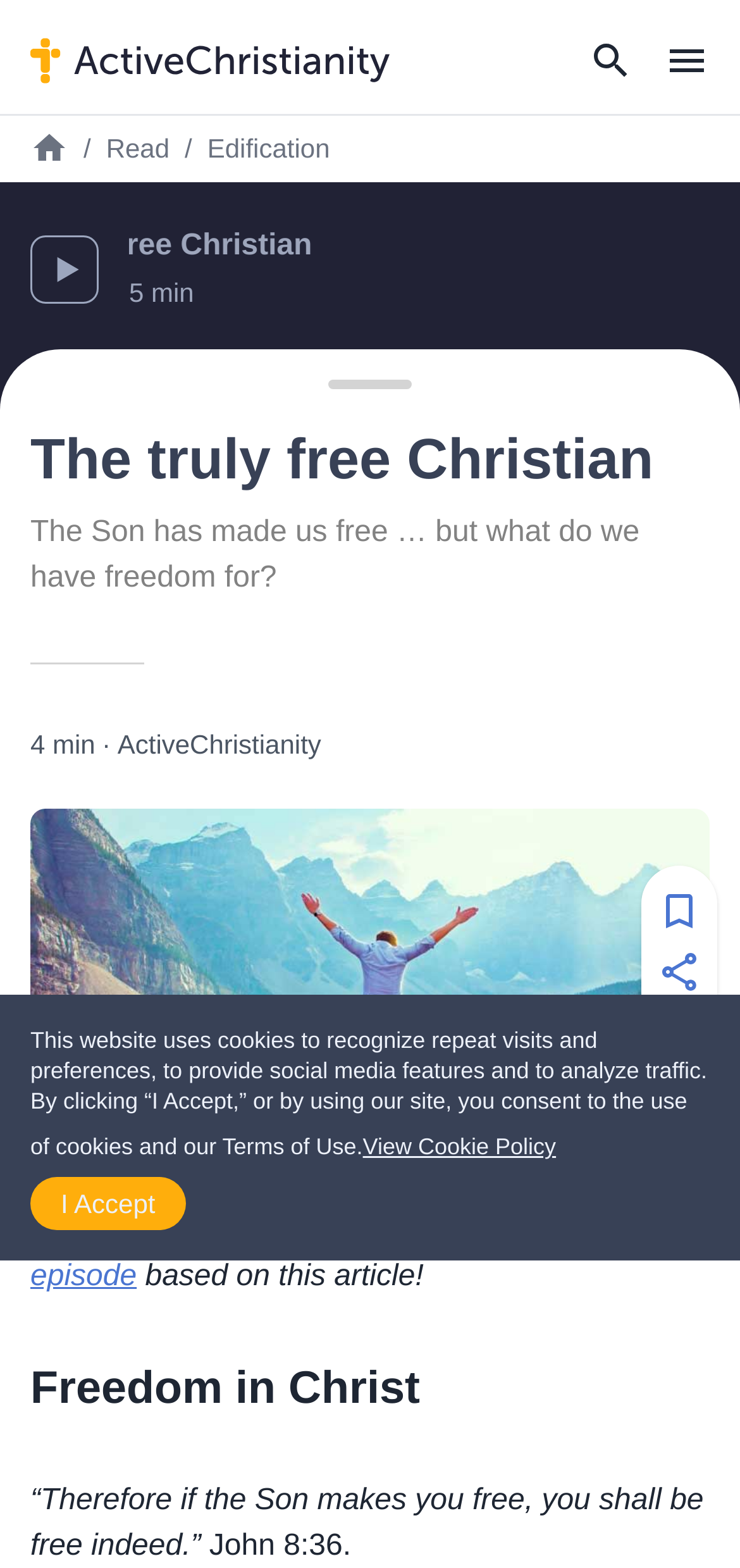Analyze the image and deliver a detailed answer to the question: How long is the first video?

The first video on the webpage has a duration of 5 minutes, as indicated by the text 'The truly free Christian 5 min'.